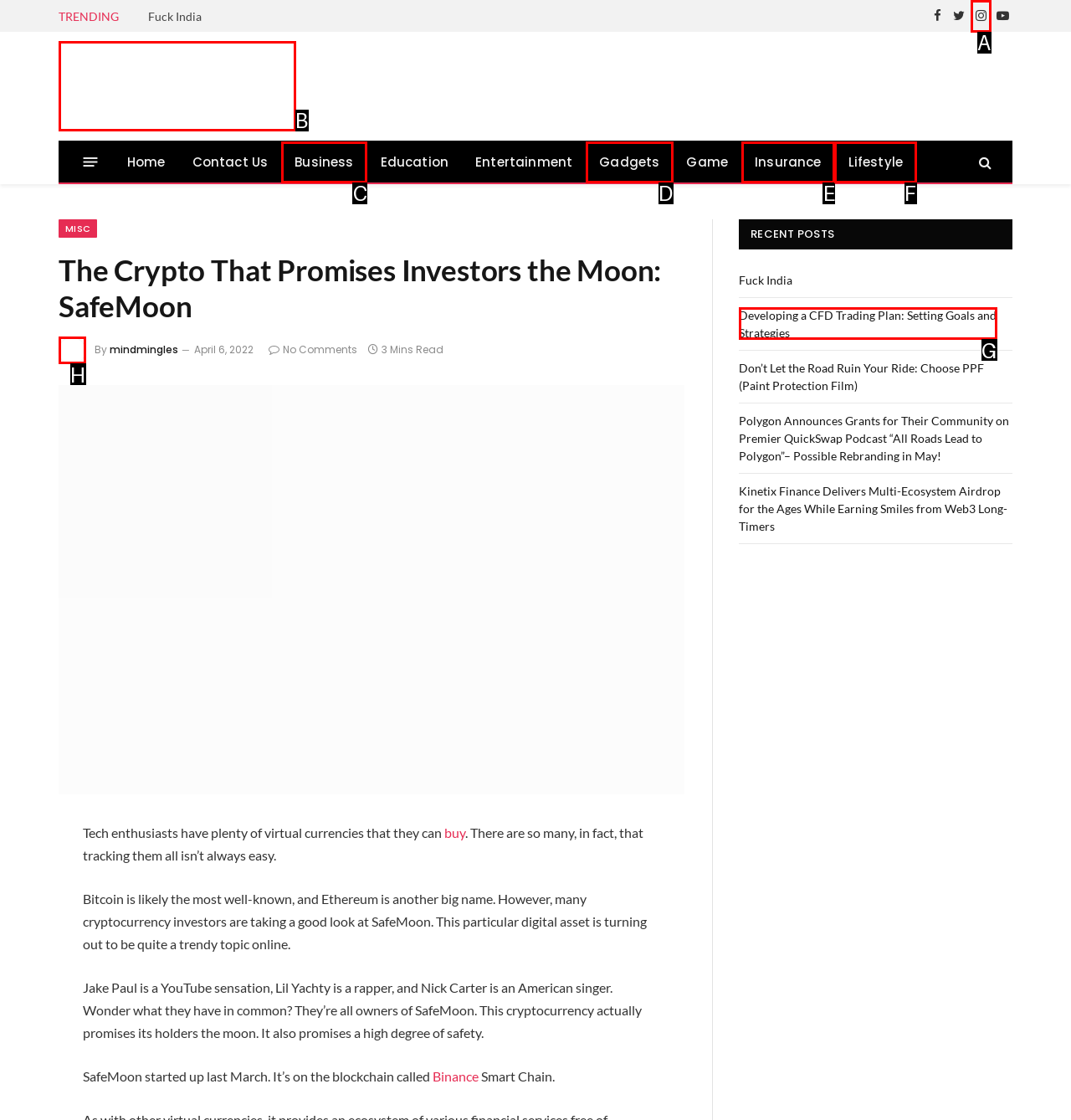Identify the letter of the option to click in order to View the image of mindmingles. Answer with the letter directly.

H